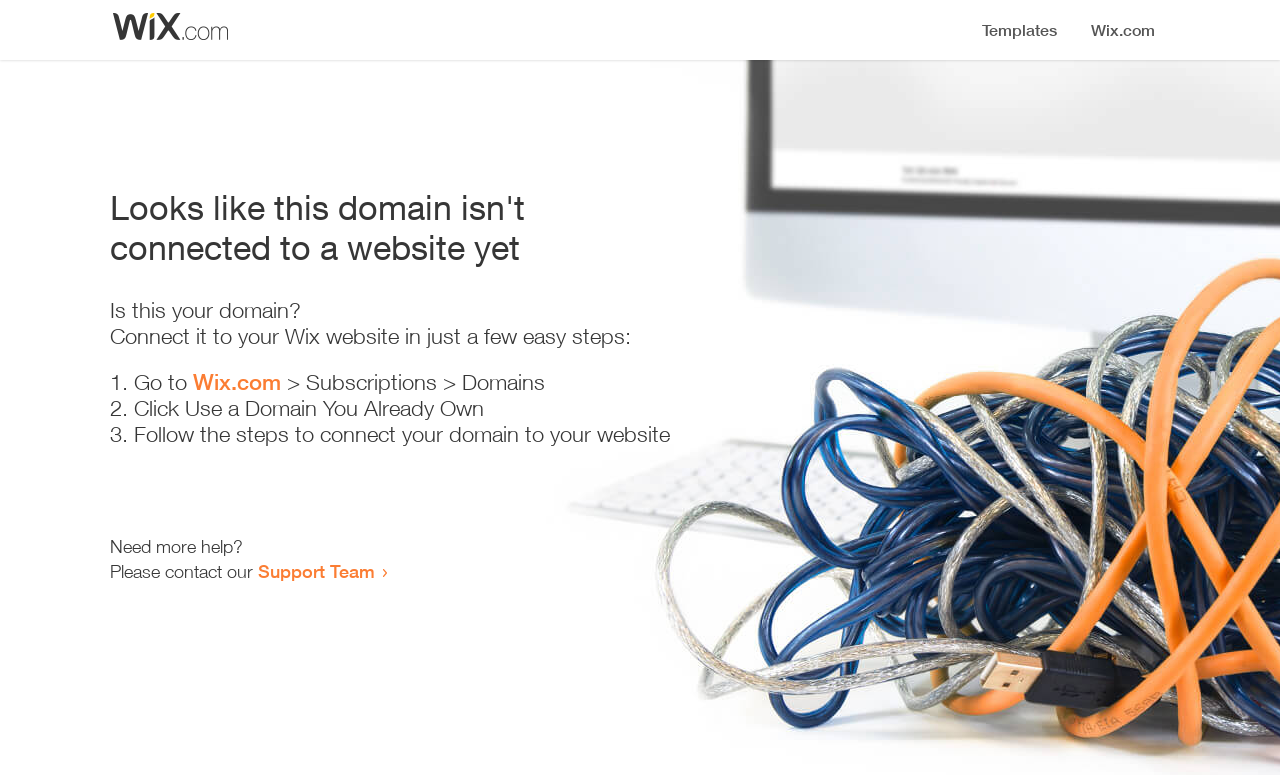Locate the primary headline on the webpage and provide its text.

Looks like this domain isn't
connected to a website yet